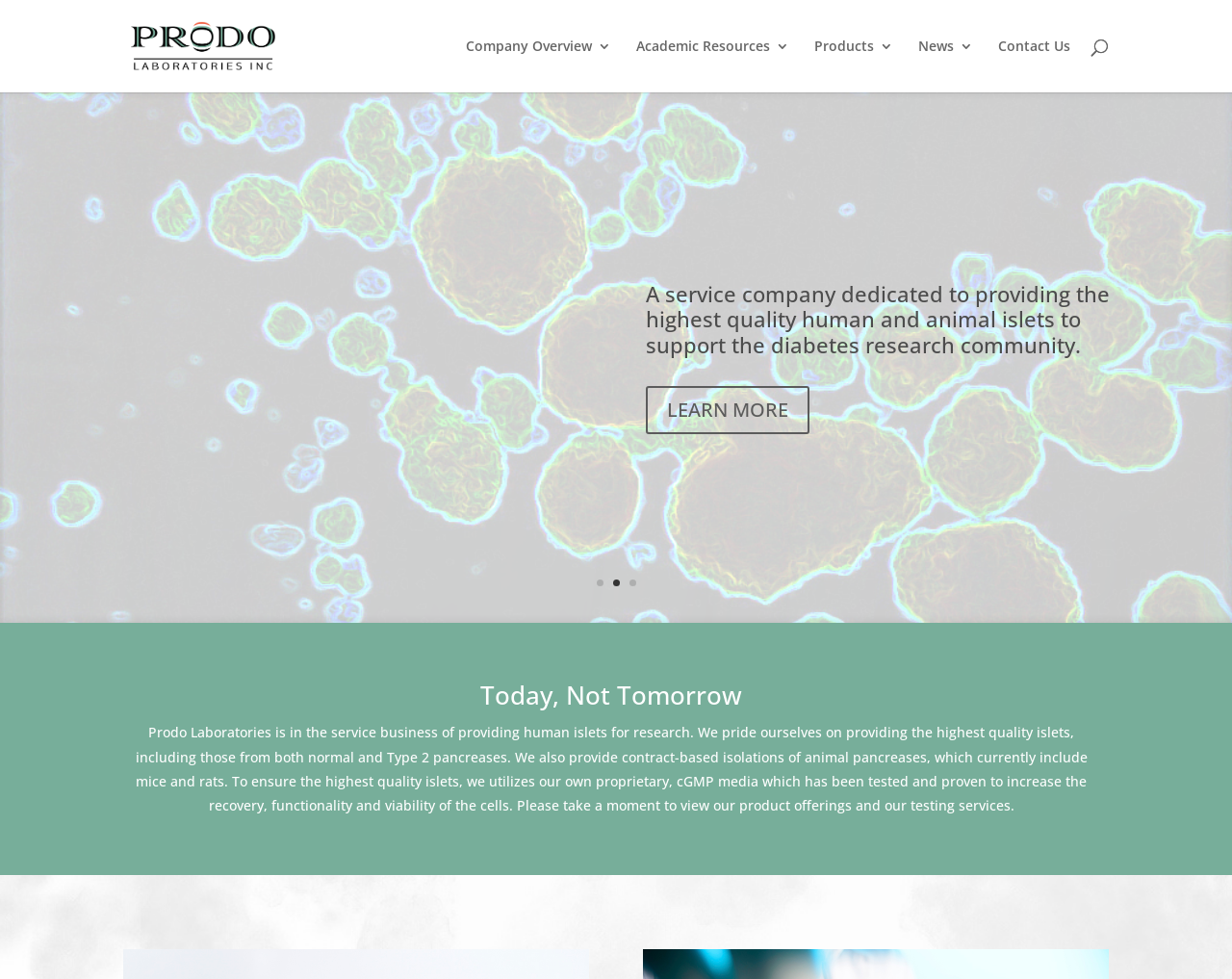Locate the bounding box of the UI element described in the following text: "Company Overview".

[0.378, 0.04, 0.496, 0.094]